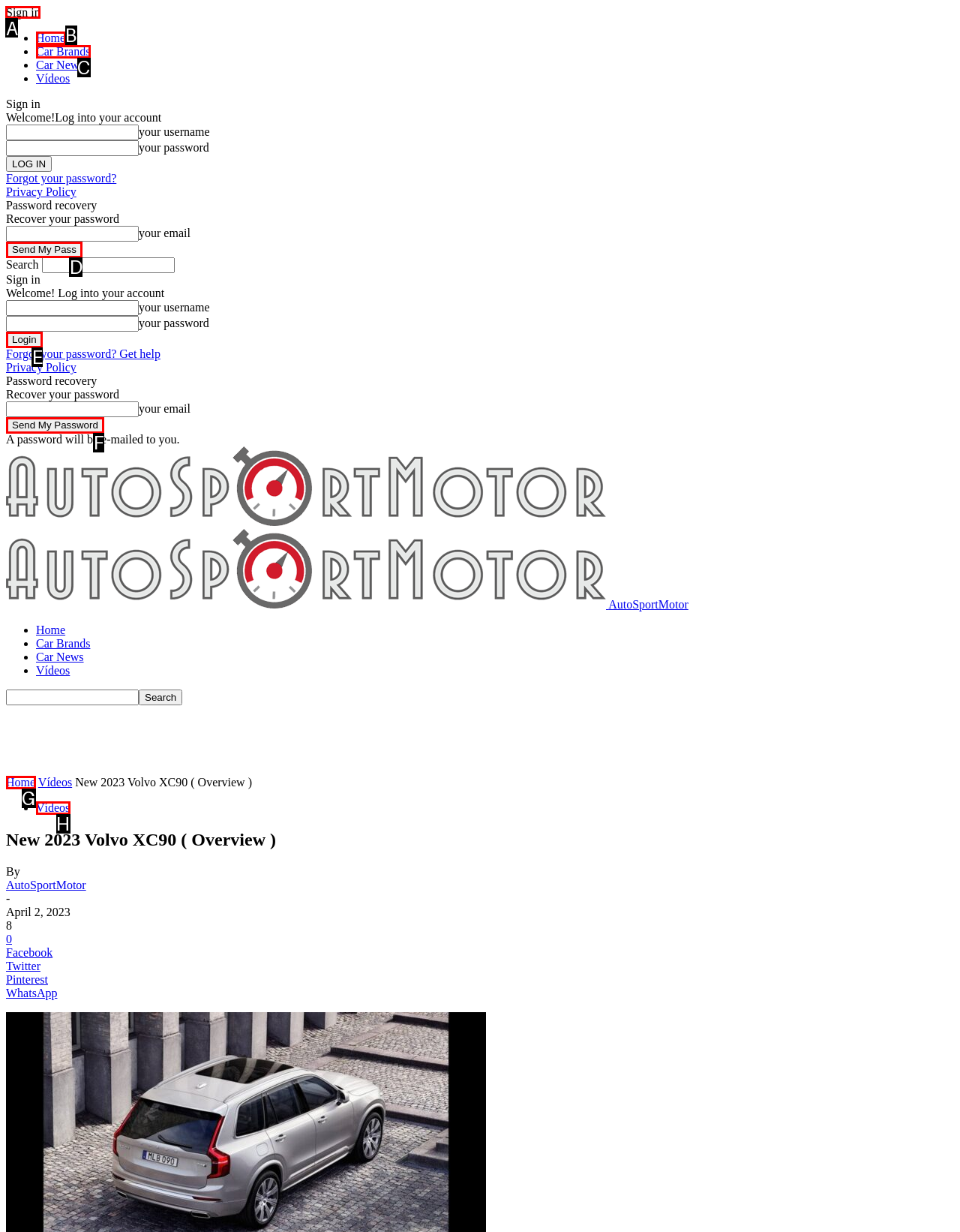Determine which HTML element to click on in order to complete the action: Sign in.
Reply with the letter of the selected option.

A